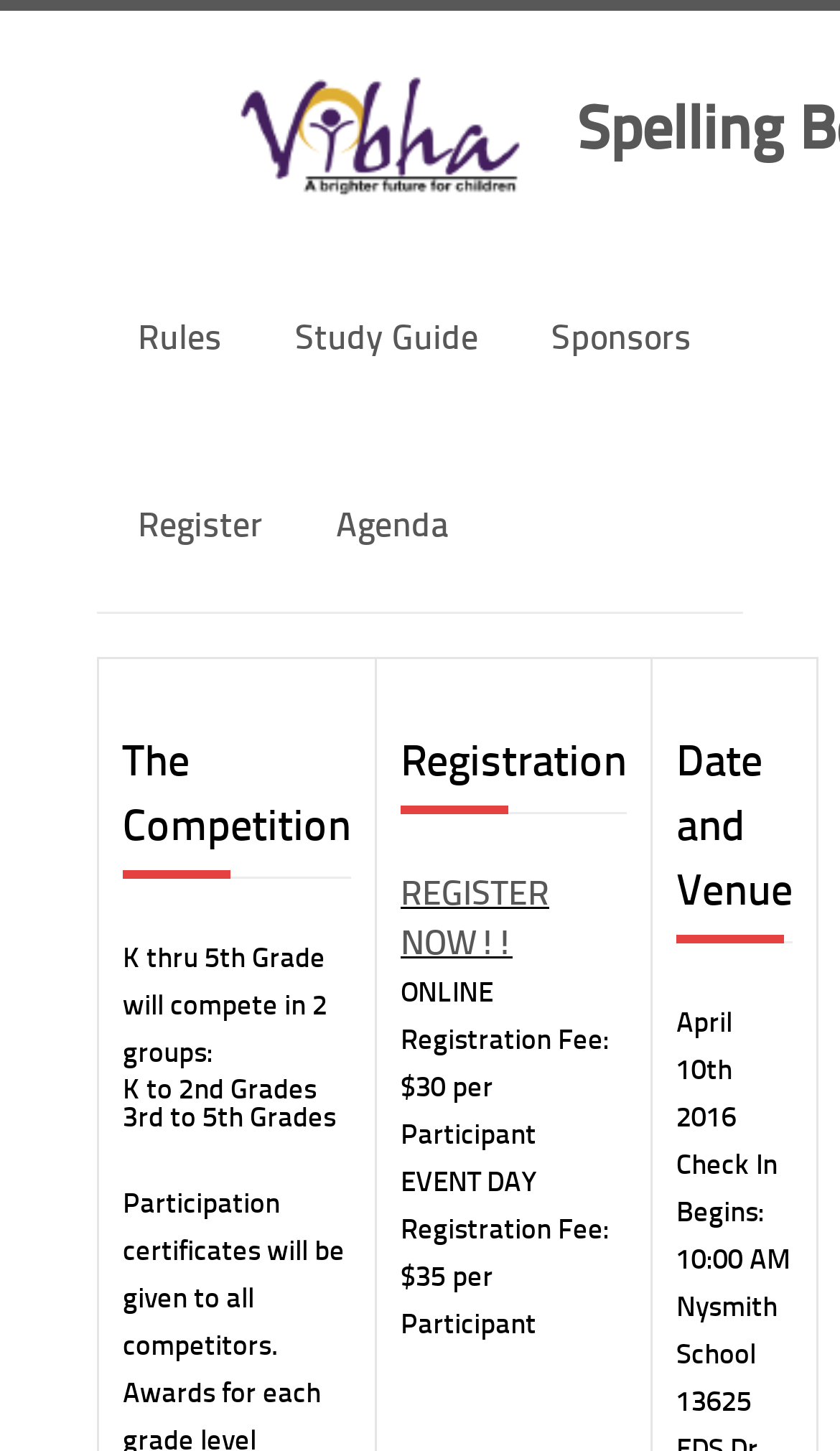Describe the webpage meticulously, covering all significant aspects.

The webpage is about the 2016 DC Spelling Bee event organized by Vibha. At the top, there is a logo image of Vibha, taking up about a quarter of the screen width. Below the logo, there are four links in a row, labeled "Rules", "Study Guide", "Sponsors", and "Register", respectively. 

Underneath these links, there is a horizontal separator line that spans most of the screen width. Below the separator line, there are three main sections. The first section is headed by "The Competition" and takes up about a quarter of the screen width. 

To the right of "The Competition" section, there is a "Registration" section, which includes a prominent "REGISTER NOW!!" link, followed by some registration fee information. The fees are listed as $30 per participant for early registration and $35 per participant for event-day registration. 

The third section, headed by "Date and Venue", is located to the right of the "Registration" section.